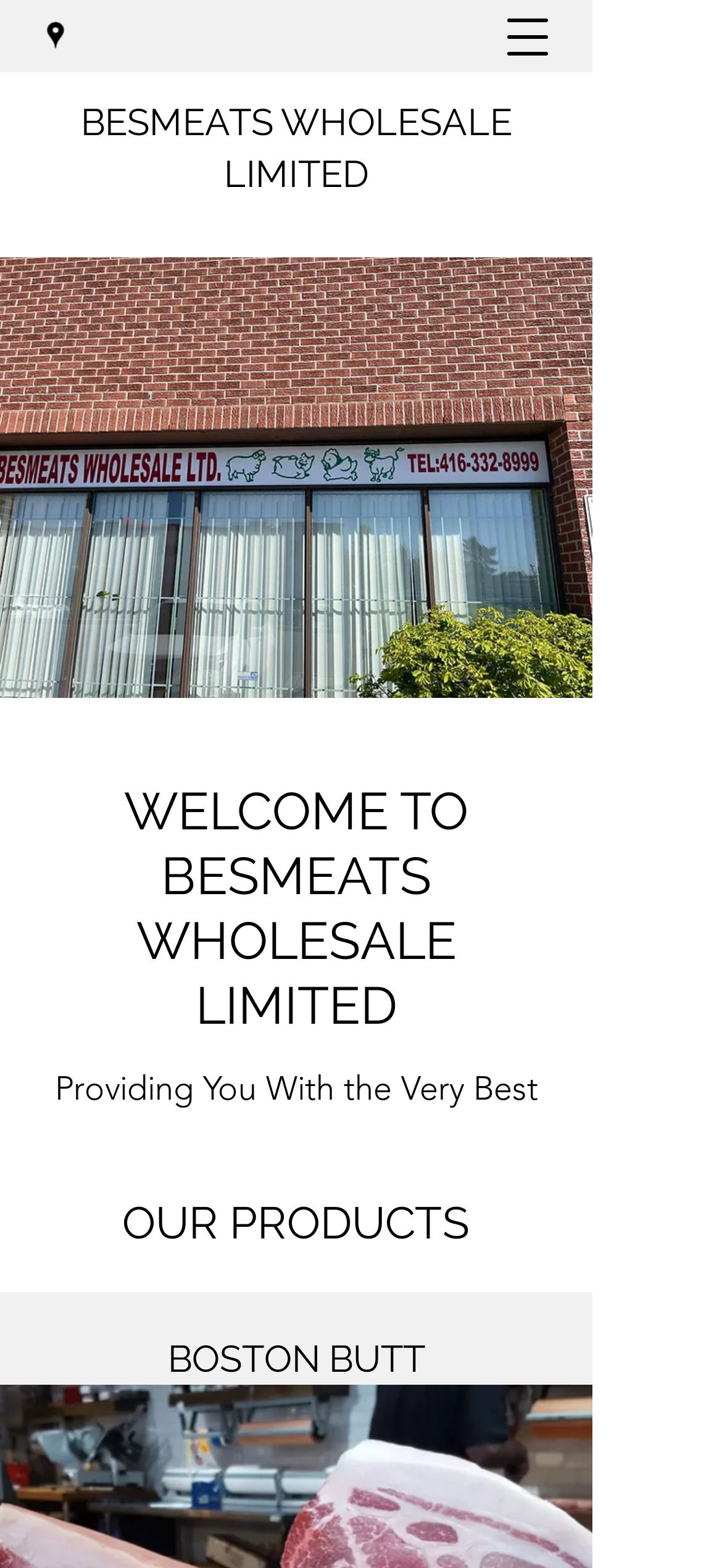What type of product is shown in the image?
Refer to the image and give a detailed response to the question.

I deduced that the image is related to meat products because the heading 'BOSTON BUTT' is nearby, which is a type of meat cut. Additionally, the company name 'Besmeats Wholesale Limited' suggests that they deal with meat products.